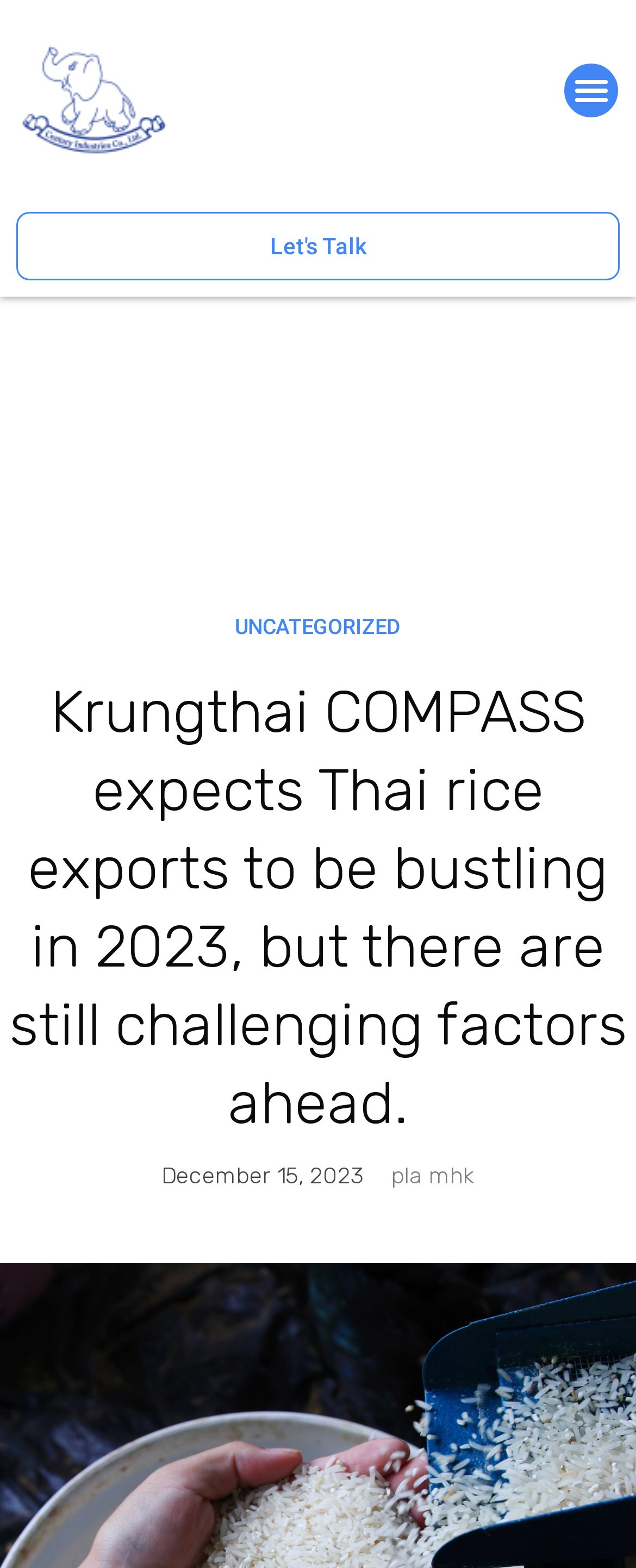Generate a comprehensive description of the webpage.

The webpage appears to be an article about Thai rice exports, with a focus on the expectations of Krungthai COMPASS for 2023. At the top left of the page, there is a logo or image with the text "ช้างทอง 1-01". 

On the top right, there is a menu toggle button. Below the logo, there is a link to "Let's Talk" and another link to "UNCATEGORIZED". 

The main content of the page is a header section that spans the entire width of the page, containing the title "Krungthai COMPASS expects Thai rice exports to be bustling in 2023, but there are still challenging factors ahead." This title is positioned roughly in the middle of the page vertically. 

Below the title, there is a date "December 15, 2023" and a link to "pla mhk". The article's content is not explicitly mentioned, but based on the meta description, it likely discusses the rise in rice prices and the direction of Thai rice exports.